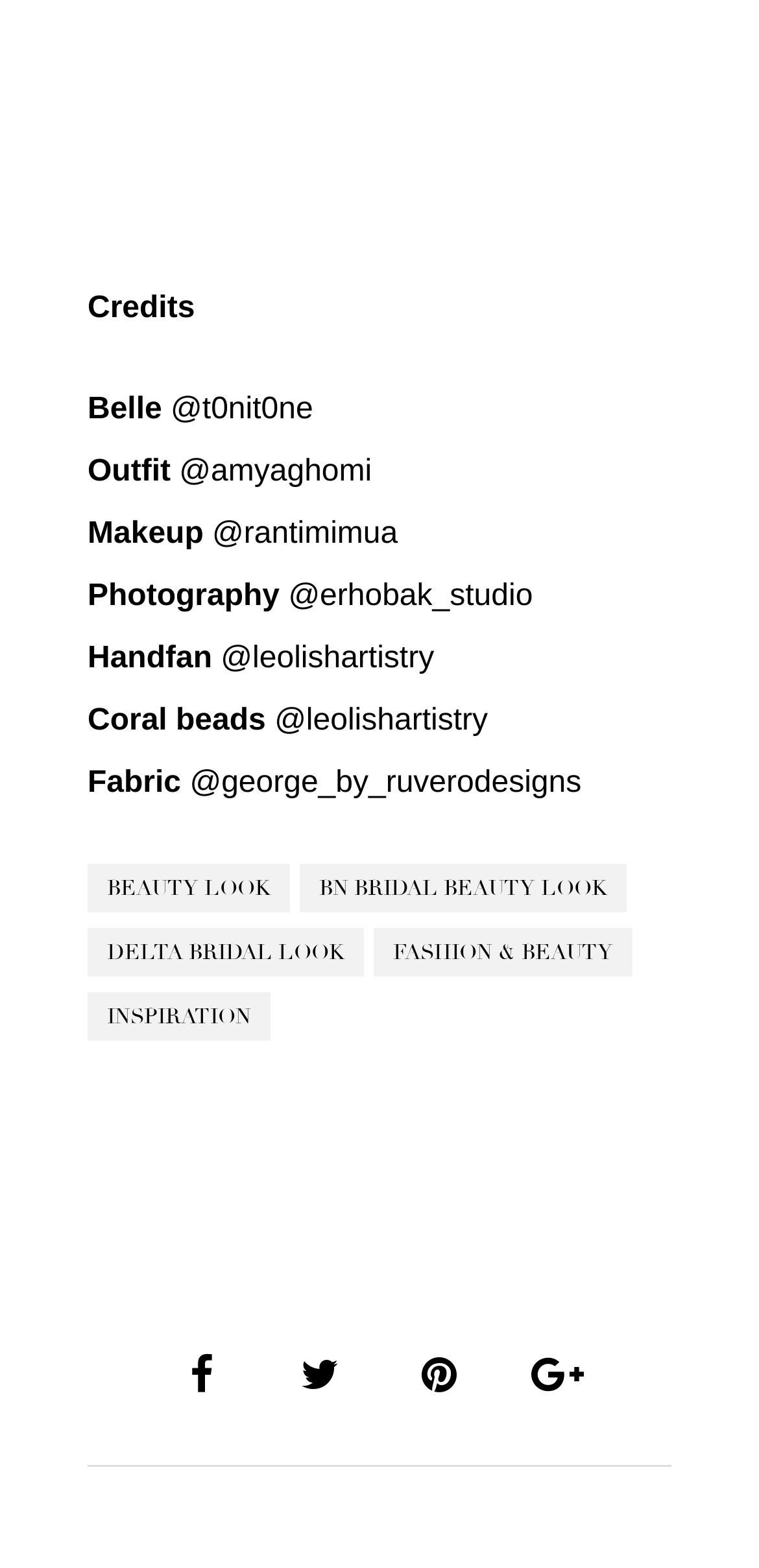Who is the photographer?
Refer to the screenshot and deliver a thorough answer to the question presented.

I looked for the credit related to photography and found the link '@erhobak_studio' next to the 'Photography' text.